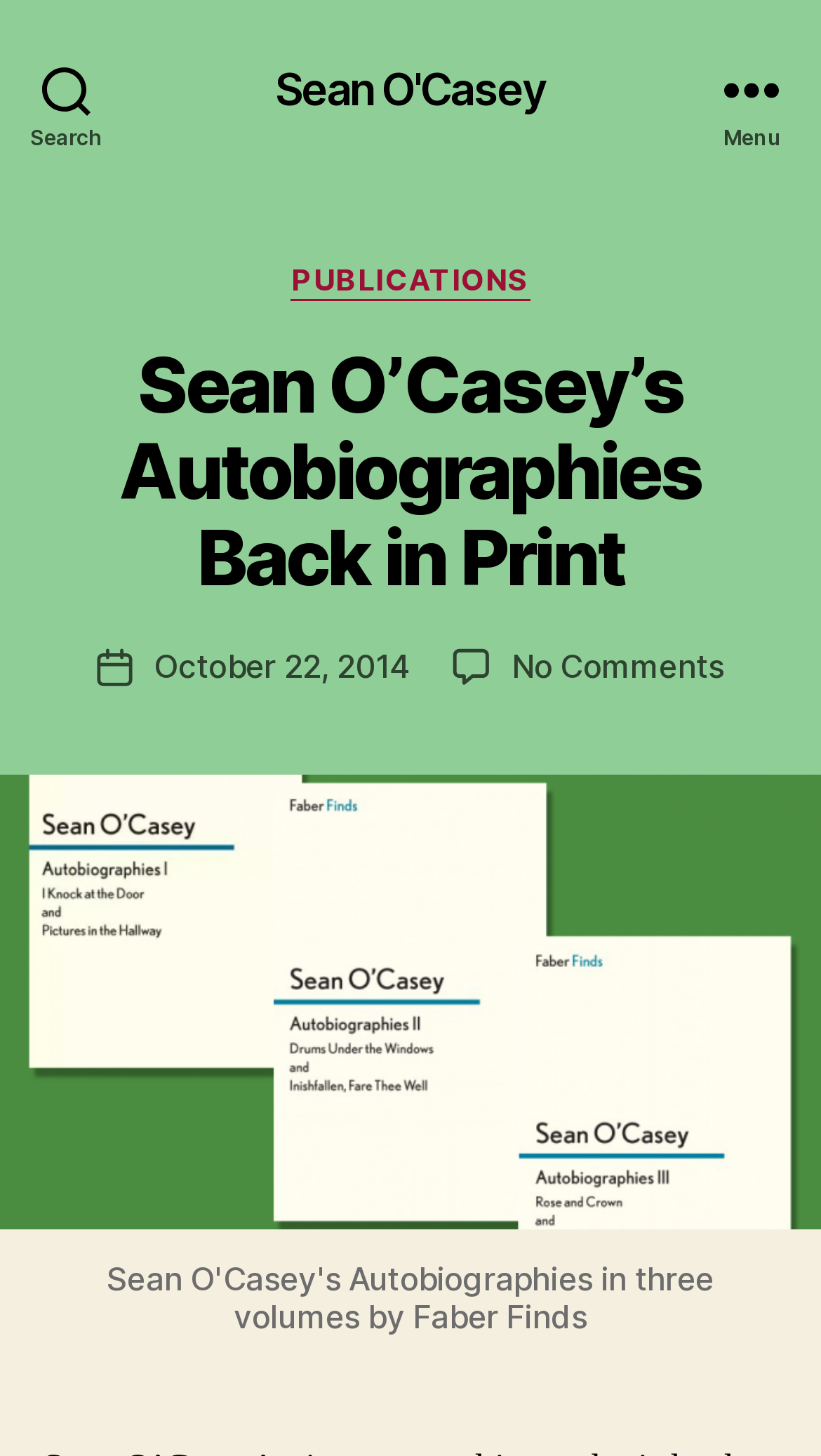Please provide the bounding box coordinates for the UI element as described: "614-471-2201". The coordinates must be four floats between 0 and 1, represented as [left, top, right, bottom].

None